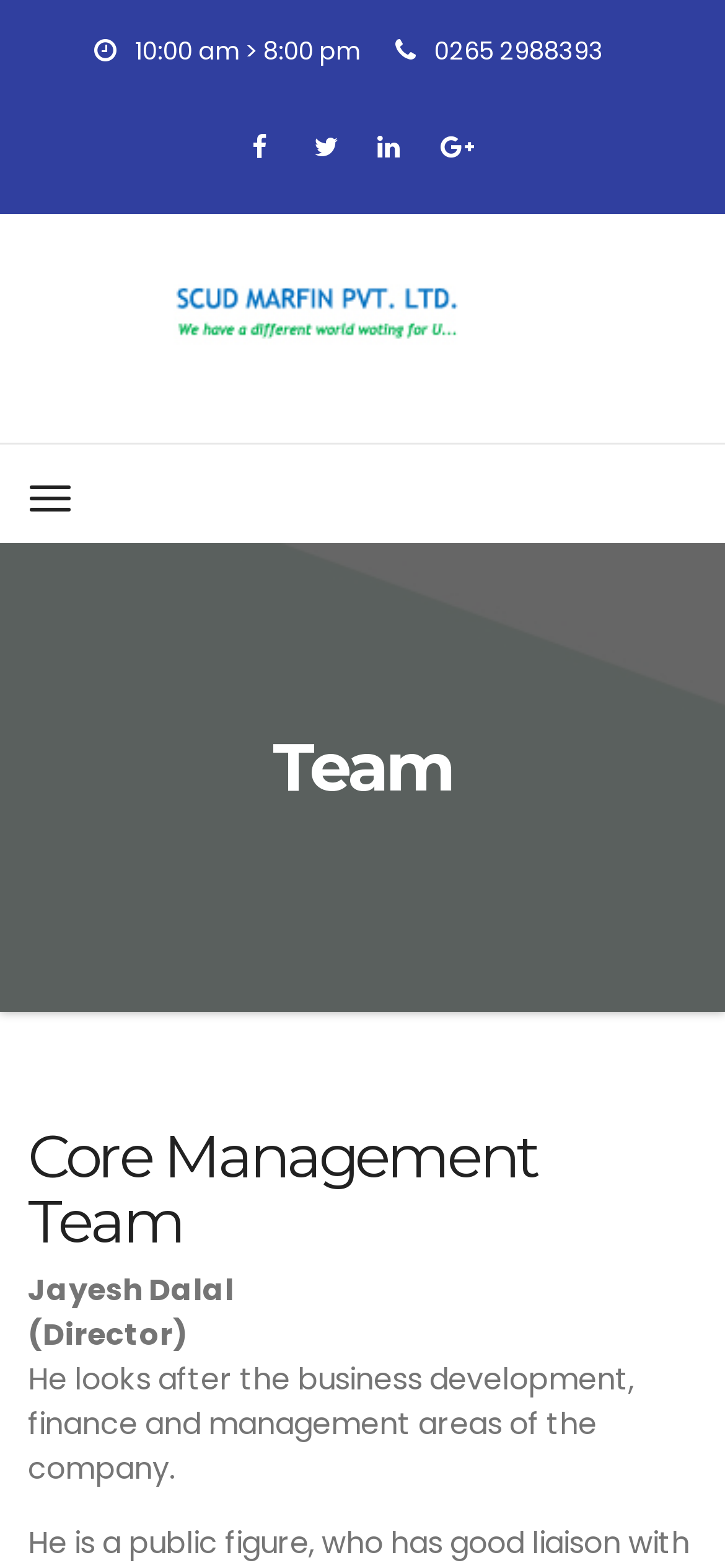Extract the bounding box coordinates of the UI element described: "Software". Provide the coordinates in the format [left, top, right, bottom] with values ranging from 0 to 1.

None